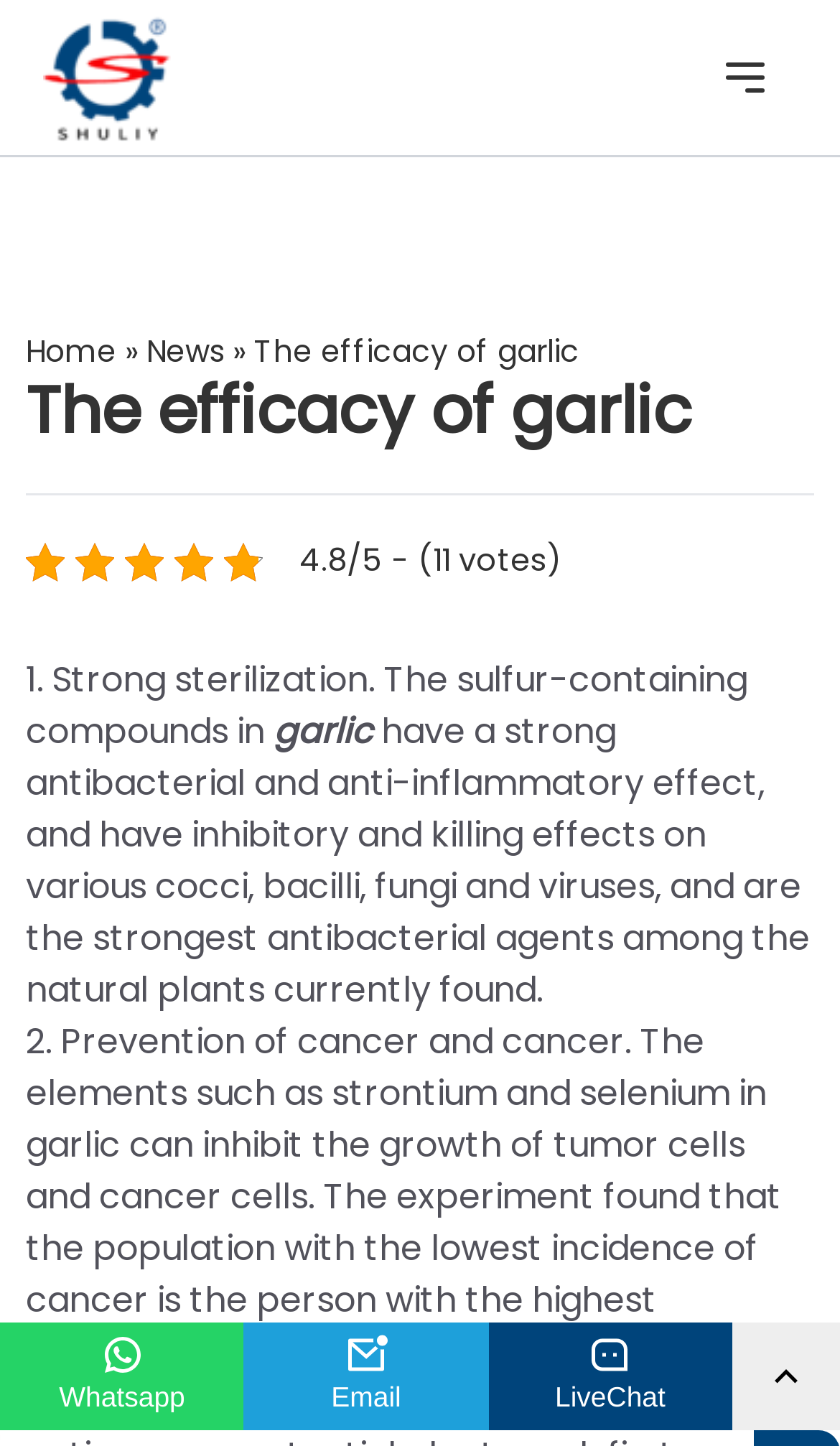Find the bounding box coordinates of the element you need to click on to perform this action: 'click the logo'. The coordinates should be represented by four float values between 0 and 1, in the format [left, top, right, bottom].

[0.051, 0.009, 0.205, 0.098]